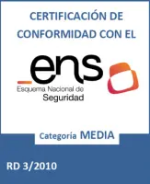Generate a comprehensive description of the image.

The image showcases a certification titled "Certificación de Conformidad con el ens" (Certification of Compliance with the ENS), prominently featuring the ENS logo. This certification signifies adherence to the National Security Scheme and is categorized as "MEDIA," indicating a medium level of compliance. Below the title, the reference "RD 3/2010" is noted, likely referring to the applicable regulation or standard under which the certification is established. The overall design includes a blue background, emphasizing the credibility and authority of the certification.